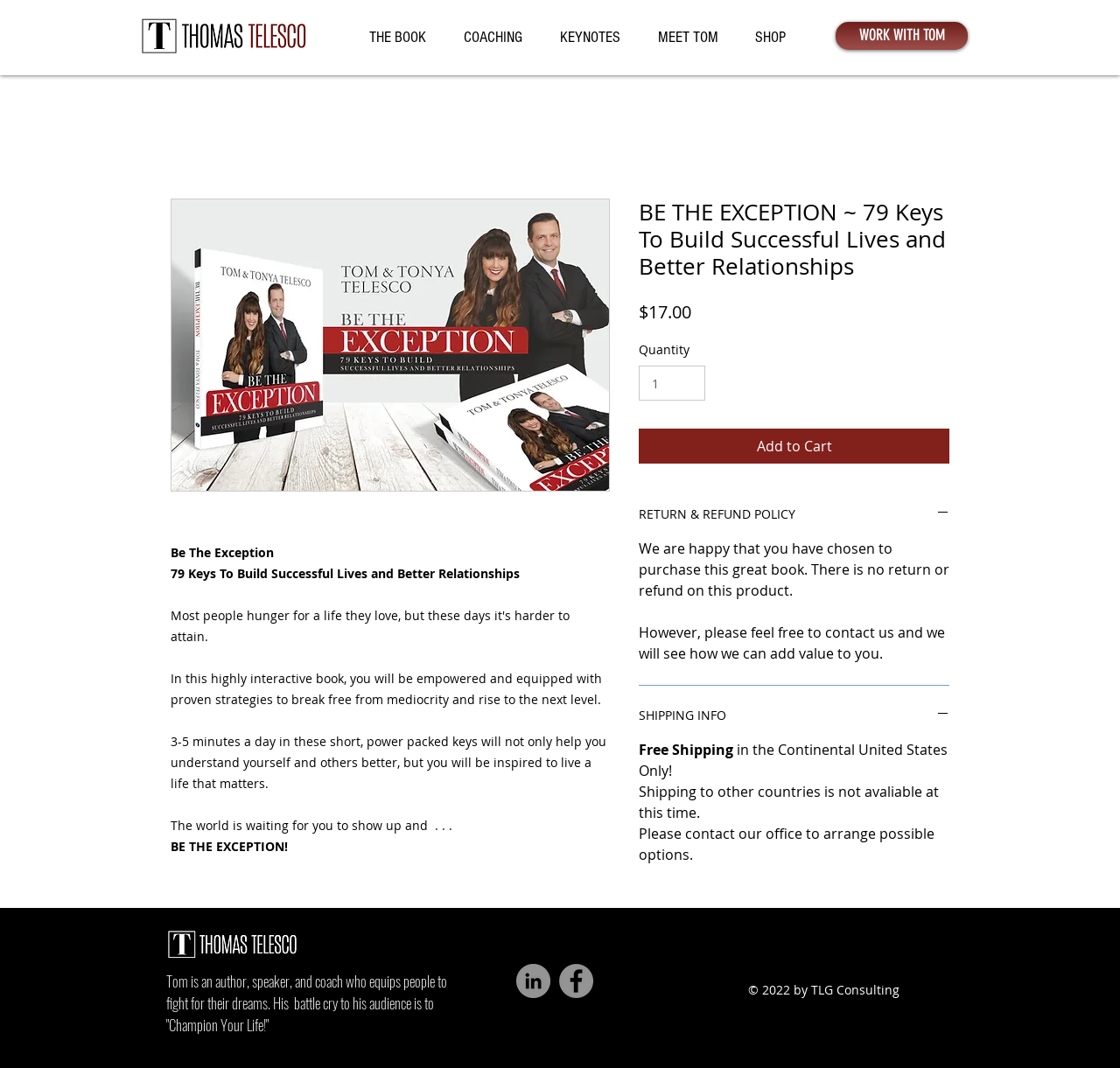Could you specify the bounding box coordinates for the clickable section to complete the following instruction: "Click the 'LinkedIn - Grey Circle' link"?

[0.461, 0.902, 0.491, 0.934]